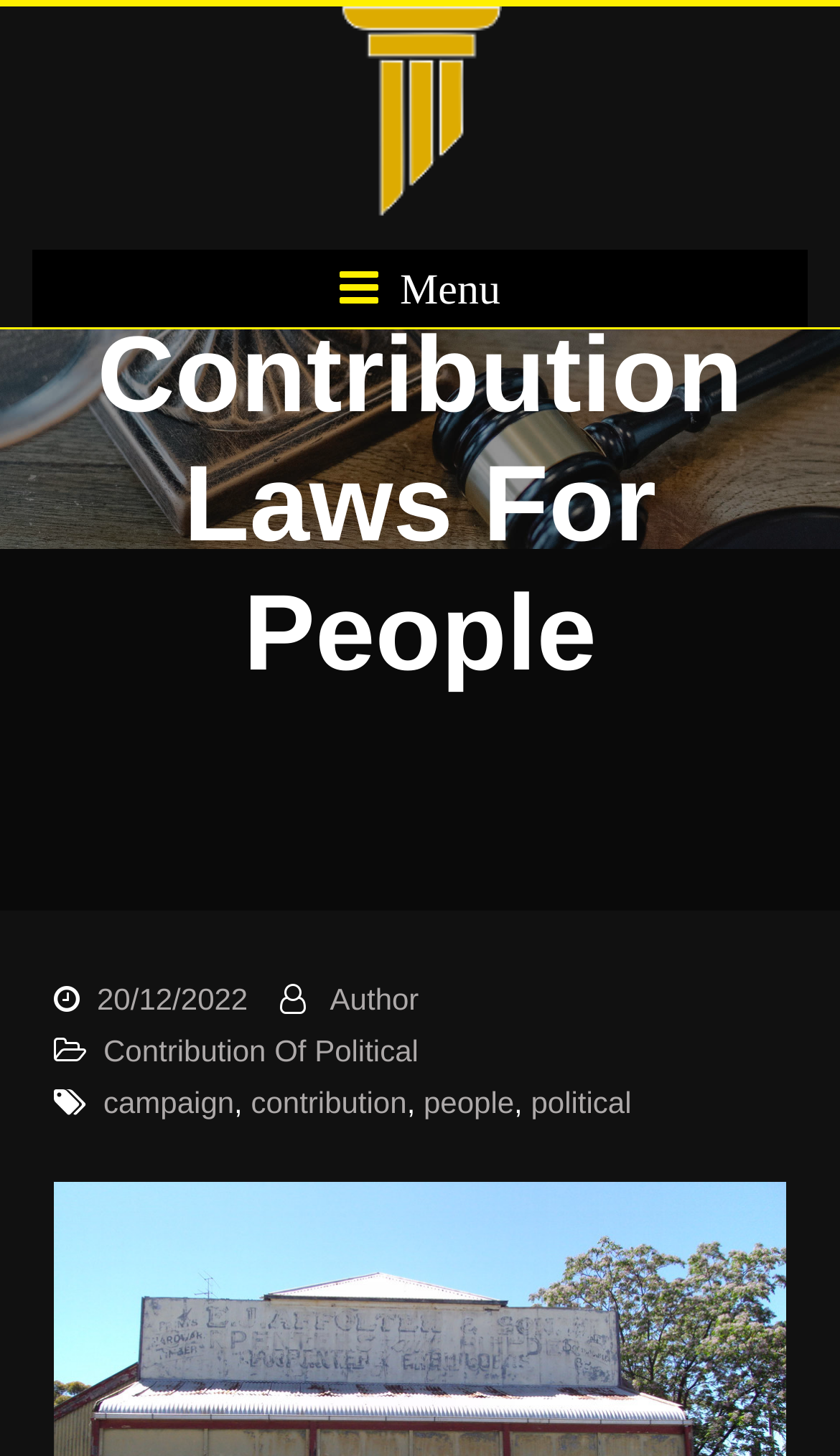Provide the bounding box coordinates of the UI element this sentence describes: "Contribution Of Political".

[0.123, 0.71, 0.498, 0.733]